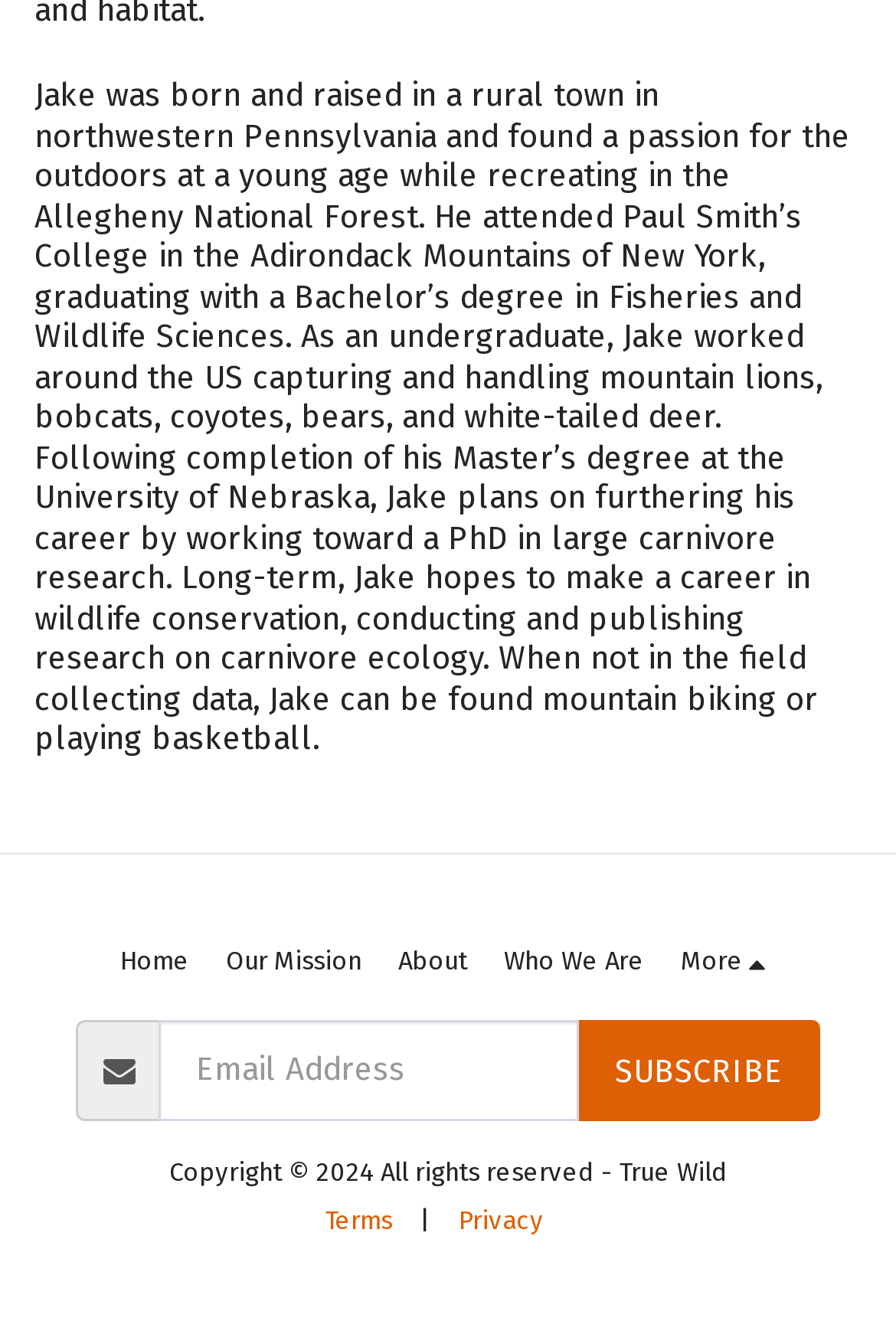Please identify the bounding box coordinates of the area I need to click to accomplish the following instruction: "click the SUBSCRIBE button".

[0.644, 0.773, 0.915, 0.849]